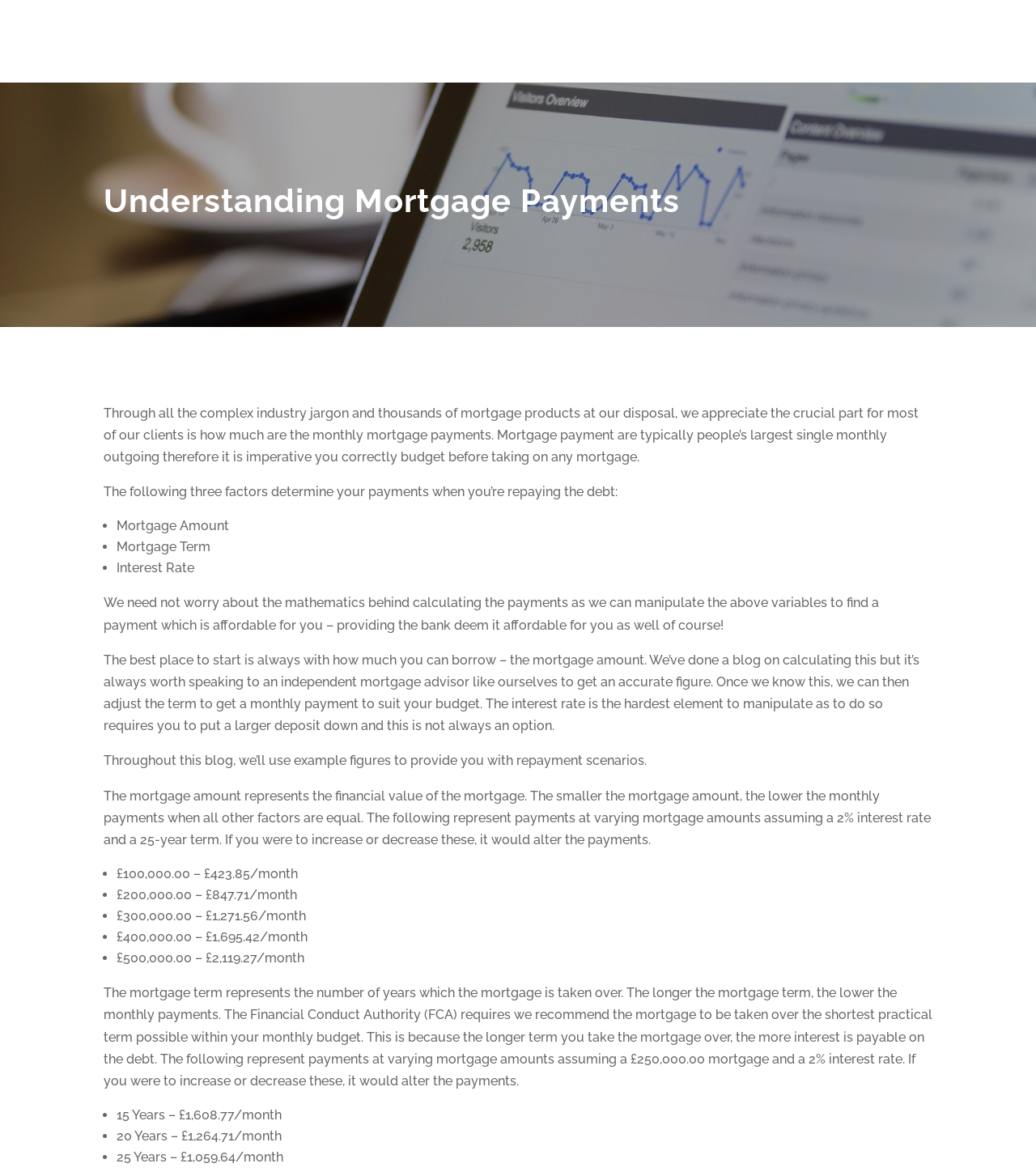What is the purpose of adjusting the mortgage term?
From the image, respond with a single word or phrase.

To suit budget